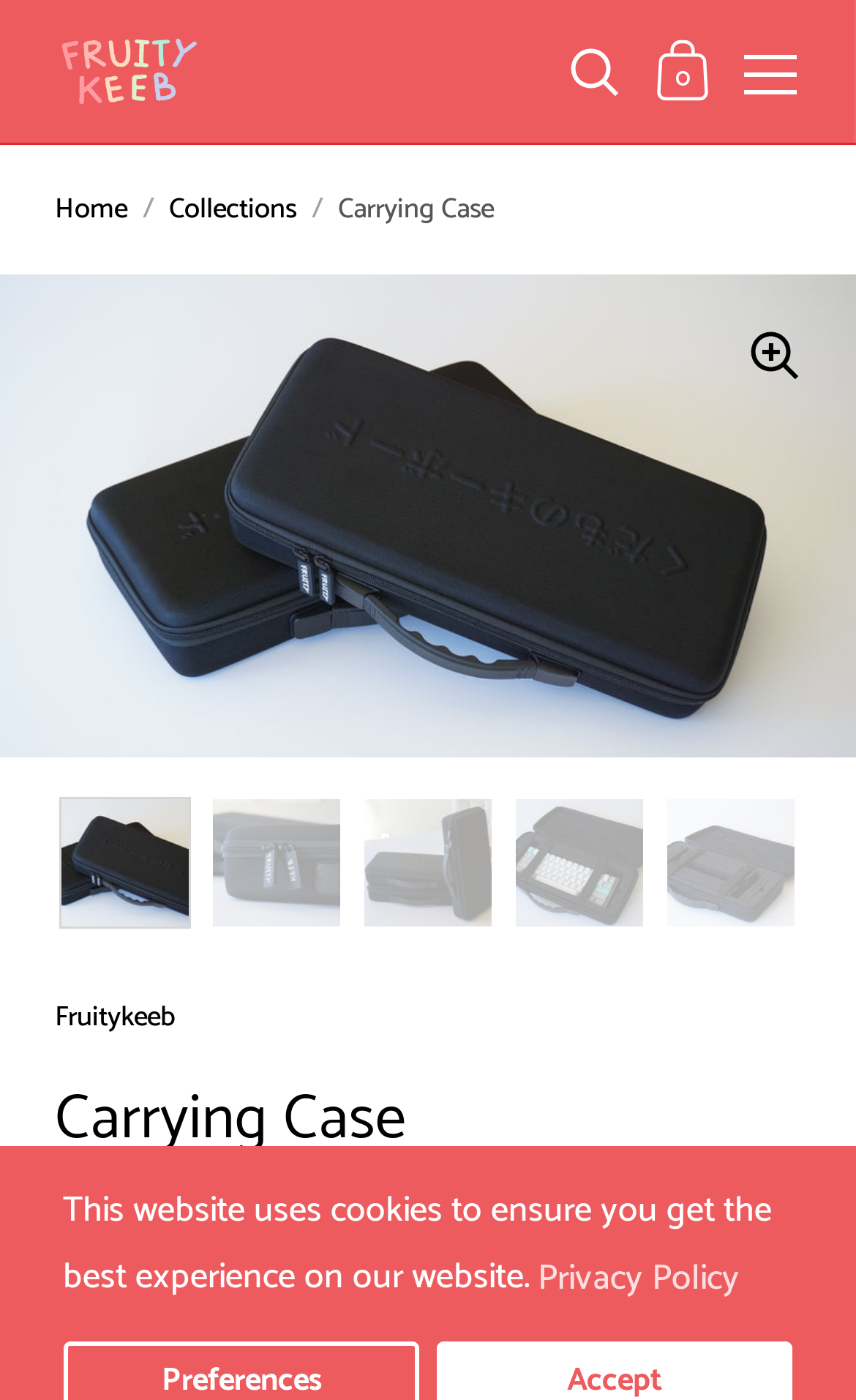Find the bounding box of the web element that fits this description: "Privacy Policy".

[0.62, 0.887, 0.872, 0.939]